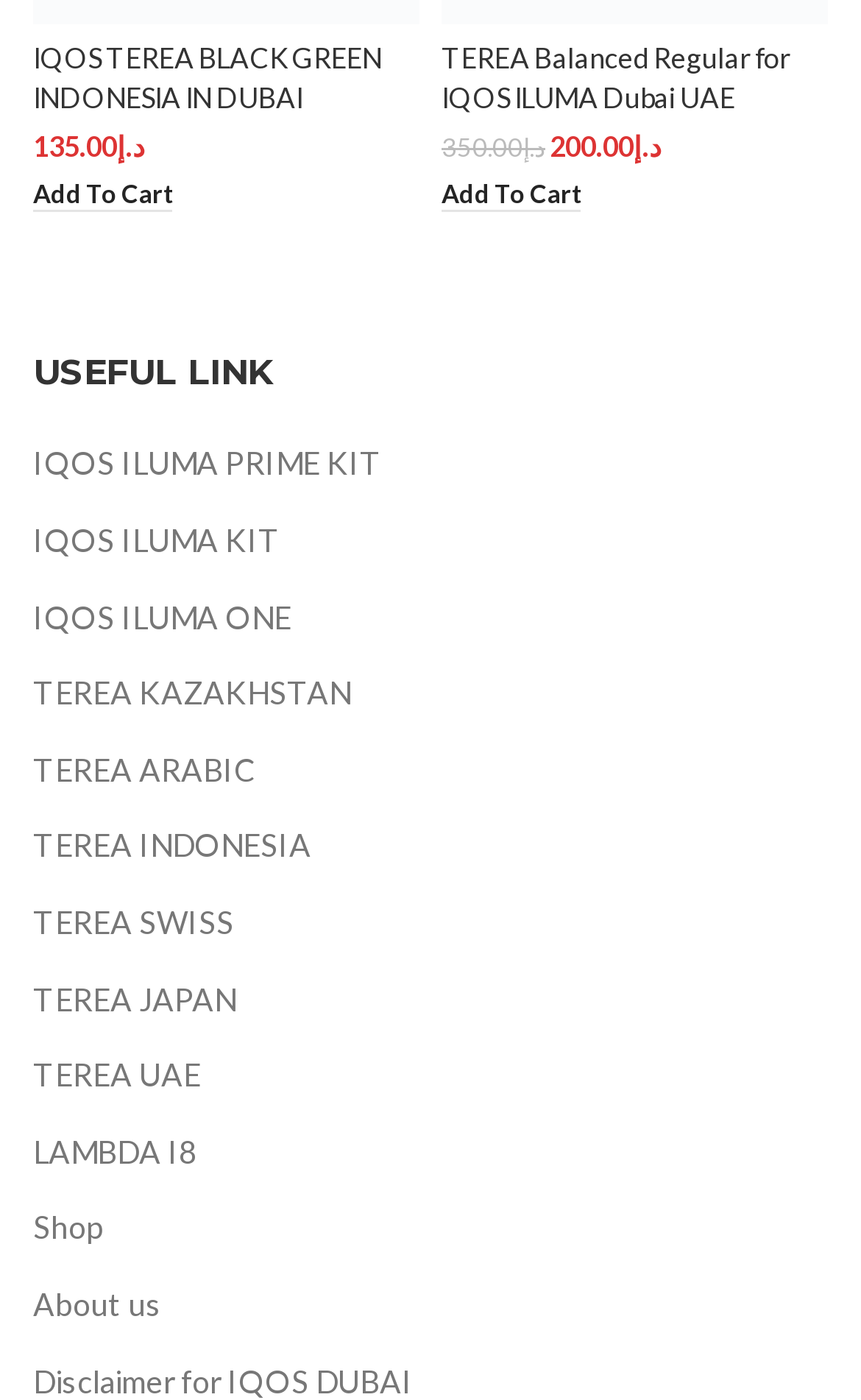Find the bounding box coordinates of the element you need to click on to perform this action: 'Add TEREA Balanced Regular for IQOS ILUMA Dubai UAE to cart'. The coordinates should be represented by four float values between 0 and 1, in the format [left, top, right, bottom].

[0.513, 0.128, 0.674, 0.151]